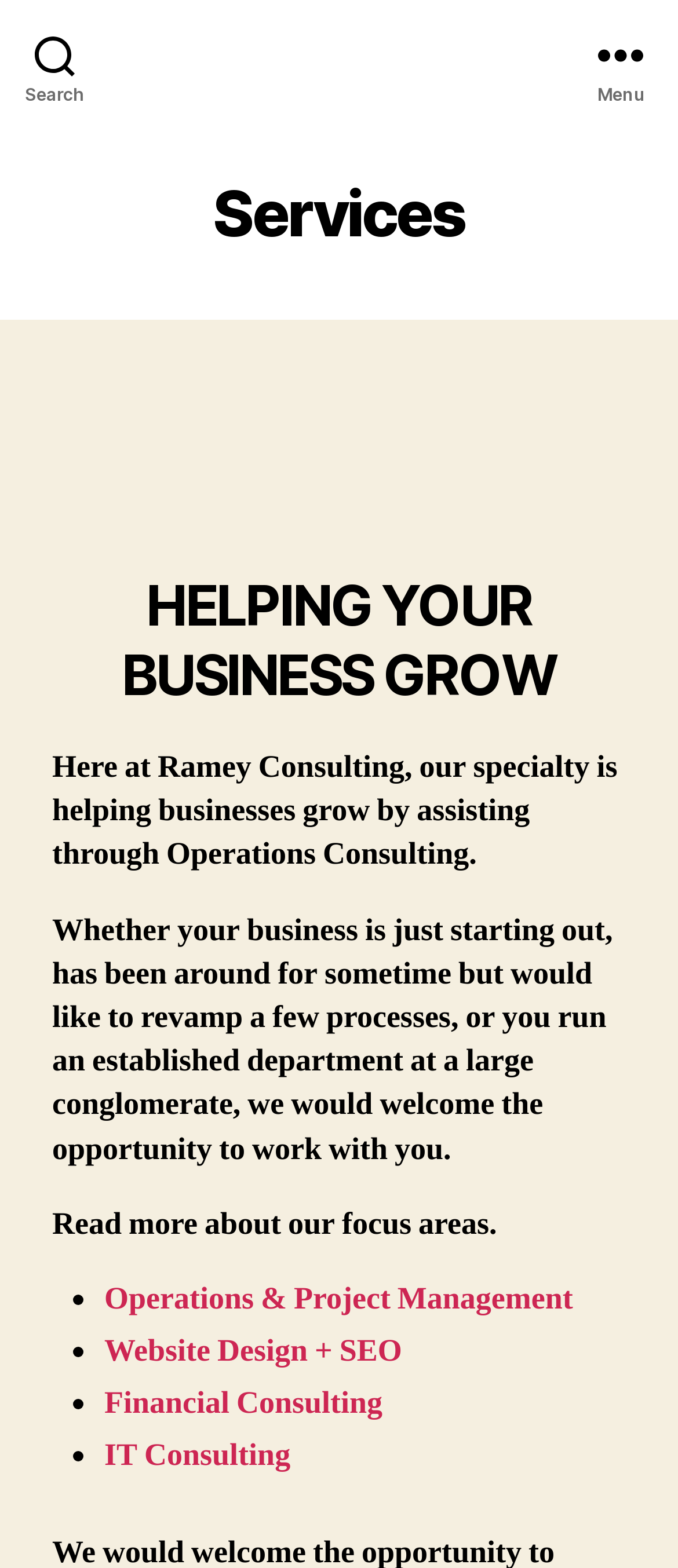What type of businesses can Ramey Consulting work with?
Please provide a single word or phrase answer based on the image.

Any type